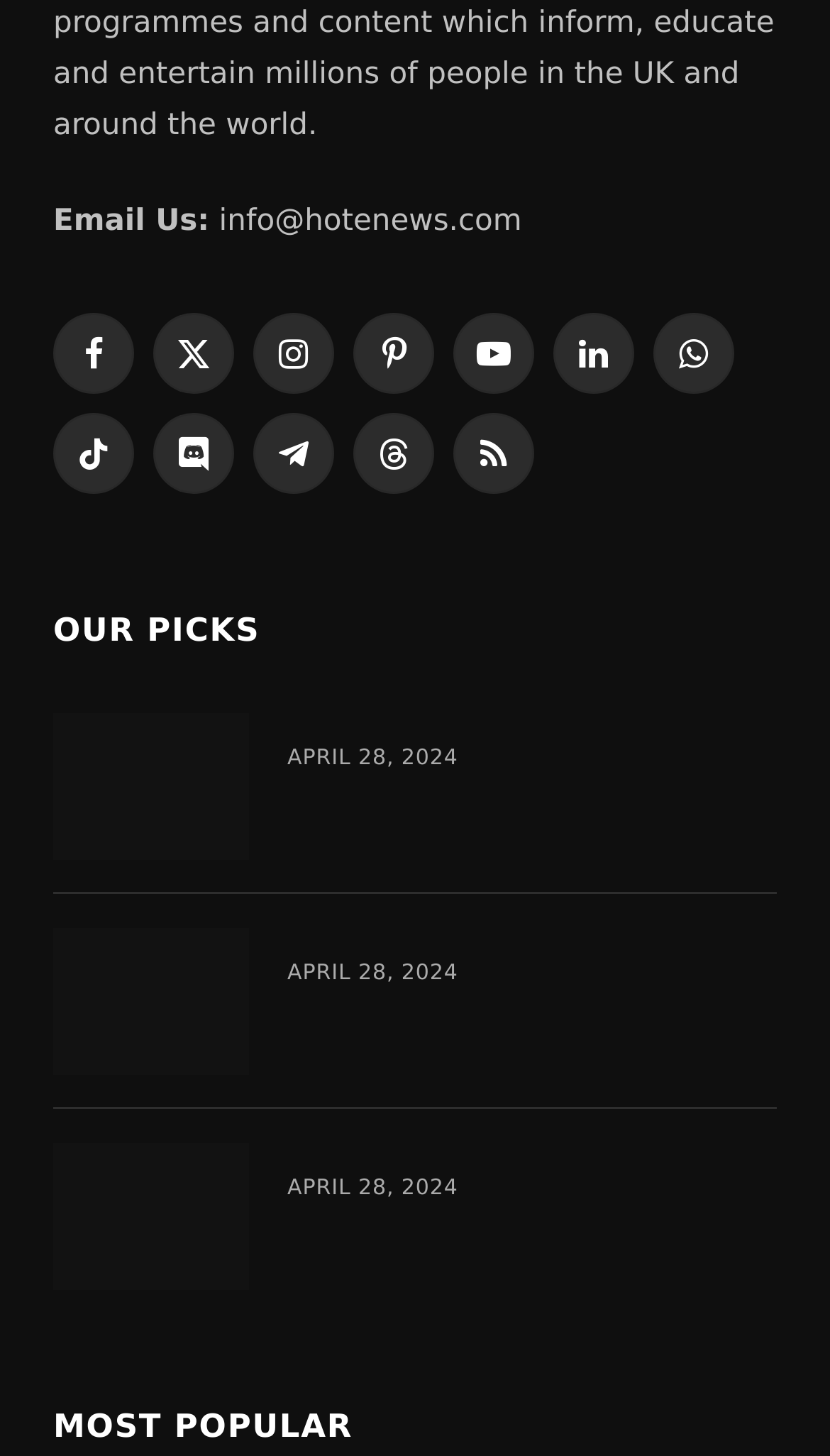Identify the bounding box coordinates of the specific part of the webpage to click to complete this instruction: "Visit Facebook page".

[0.064, 0.215, 0.162, 0.271]